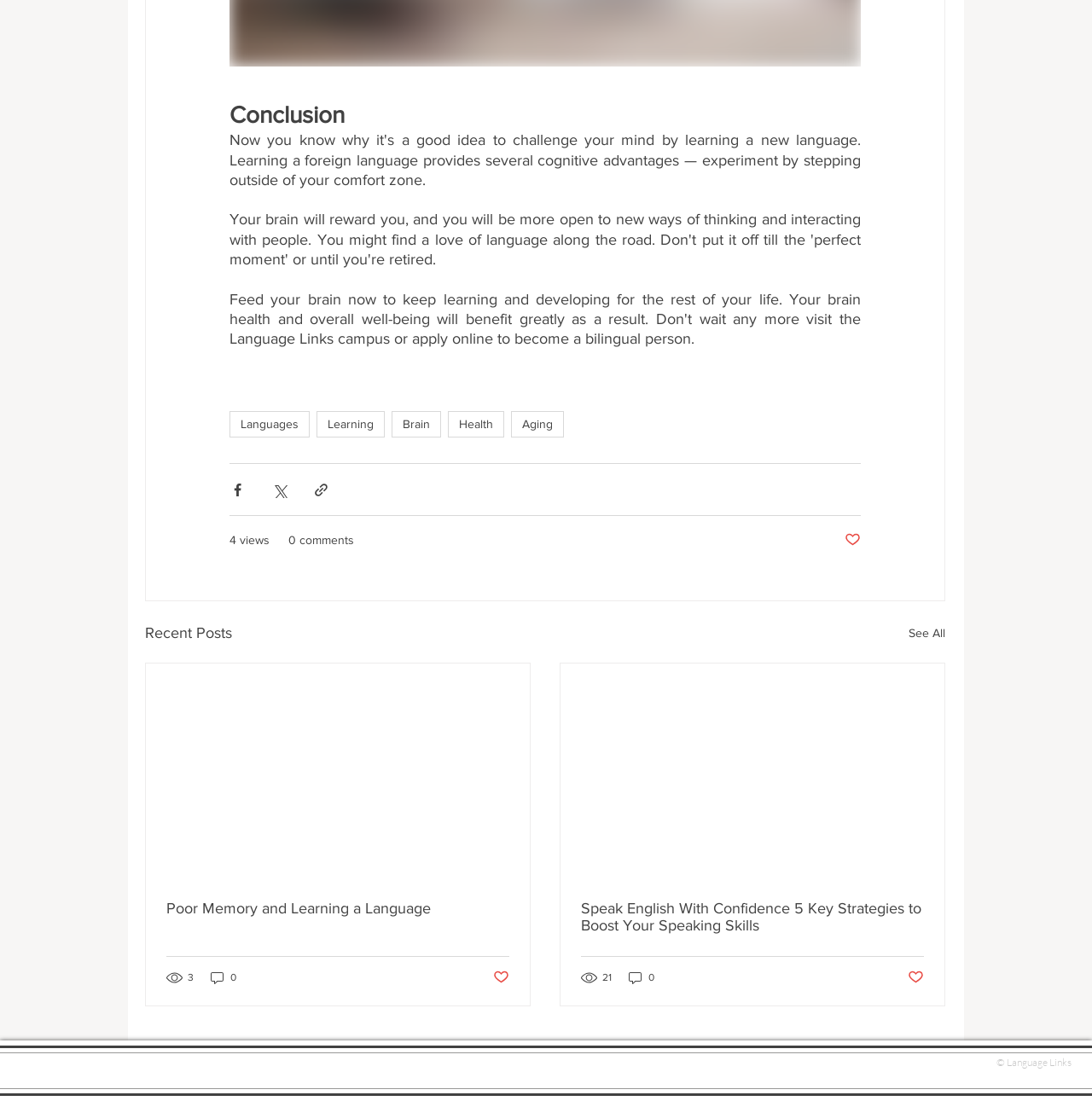Please determine the bounding box coordinates of the element's region to click in order to carry out the following instruction: "Click on the 'See All' link". The coordinates should be four float numbers between 0 and 1, i.e., [left, top, right, bottom].

[0.832, 0.564, 0.866, 0.586]